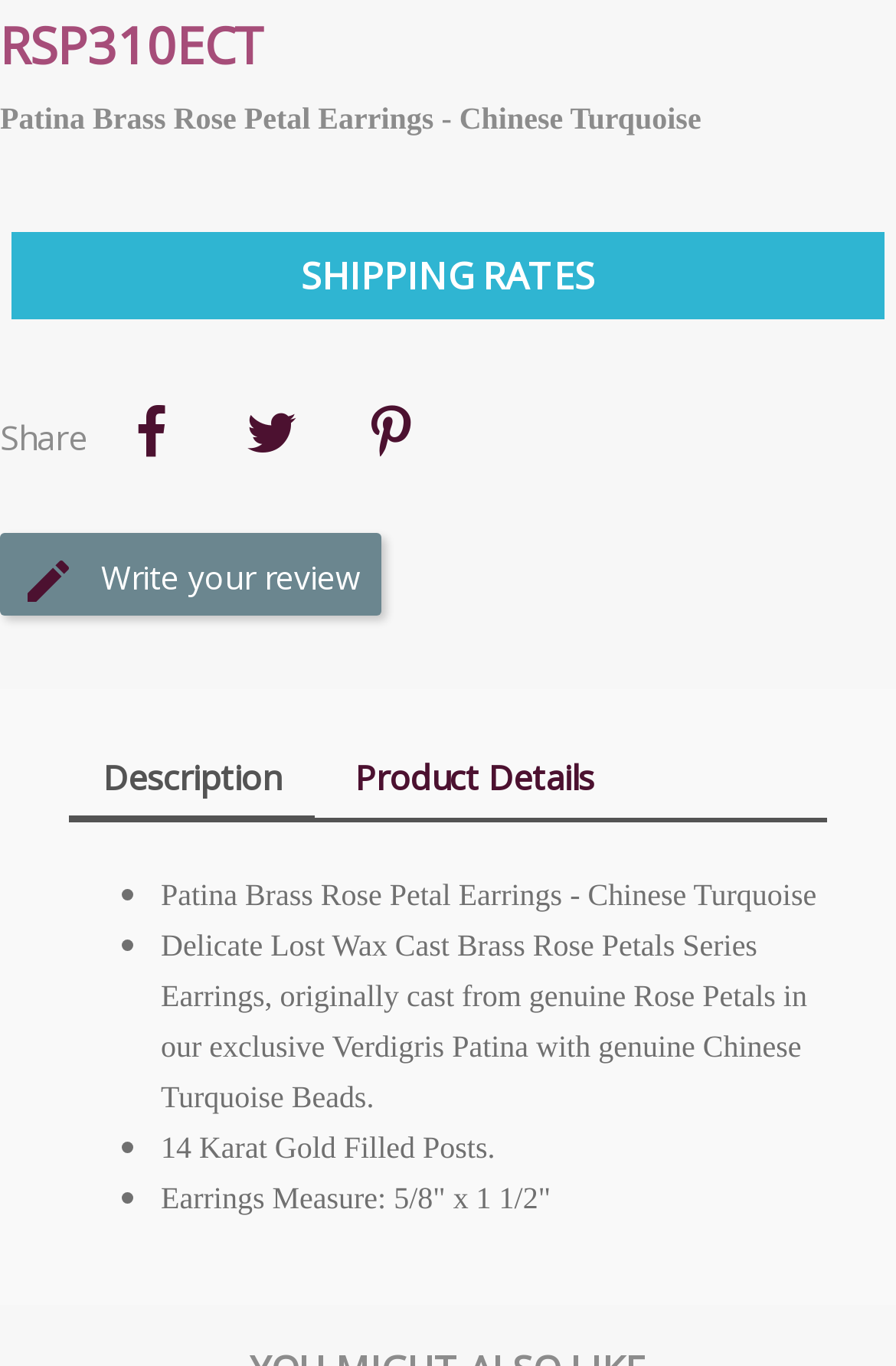What is the type of beads used in the earrings?
Using the information from the image, give a concise answer in one word or a short phrase.

Chinese Turquoise